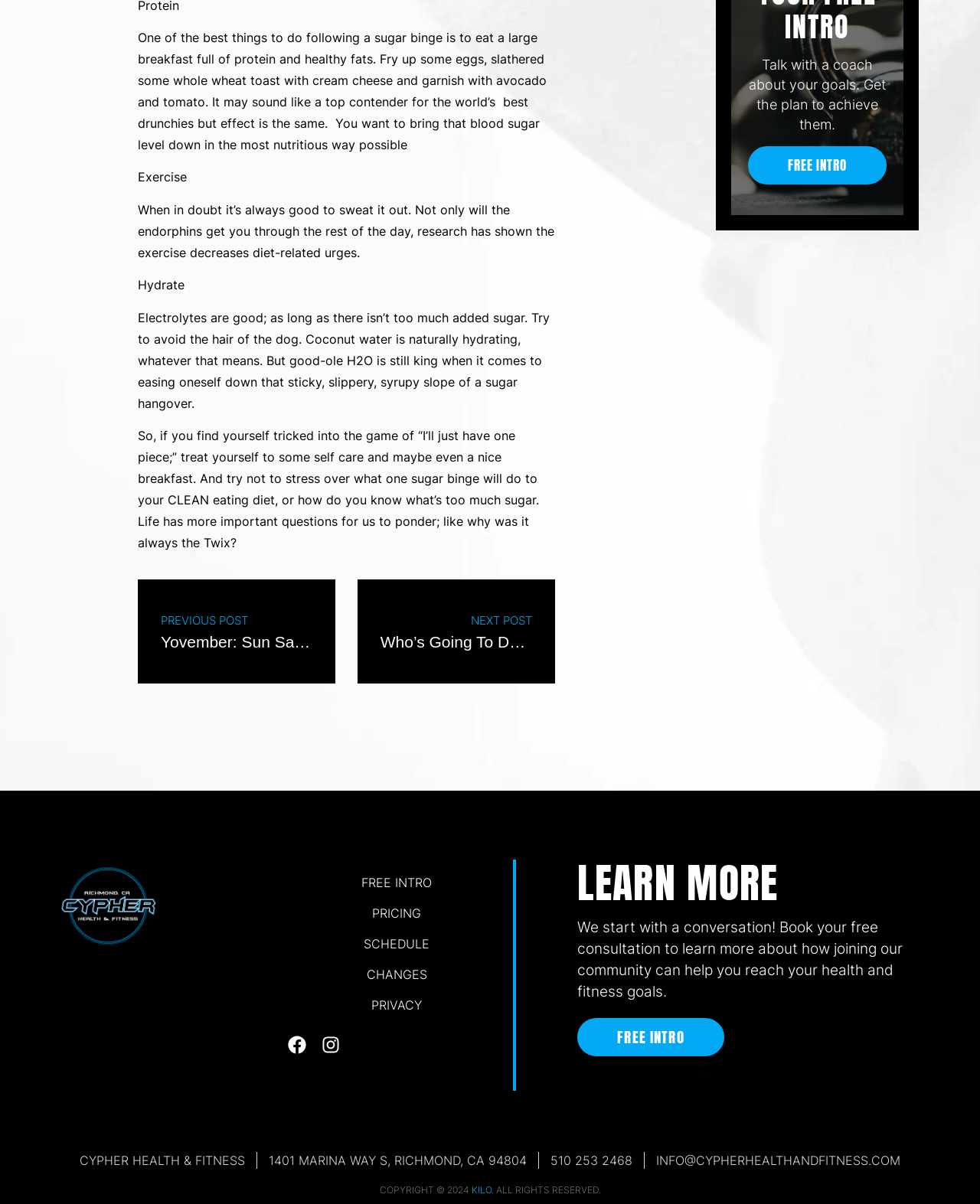Based on the visual content of the image, answer the question thoroughly: What is the recommended breakfast after a sugar binge?

The webpage suggests that after a sugar binge, it's good to eat a large breakfast full of protein and healthy fats. The specific breakfast mentioned is eggs, whole wheat toast with cream cheese, avocado, and tomato, which can help bring down blood sugar levels in a nutritious way.